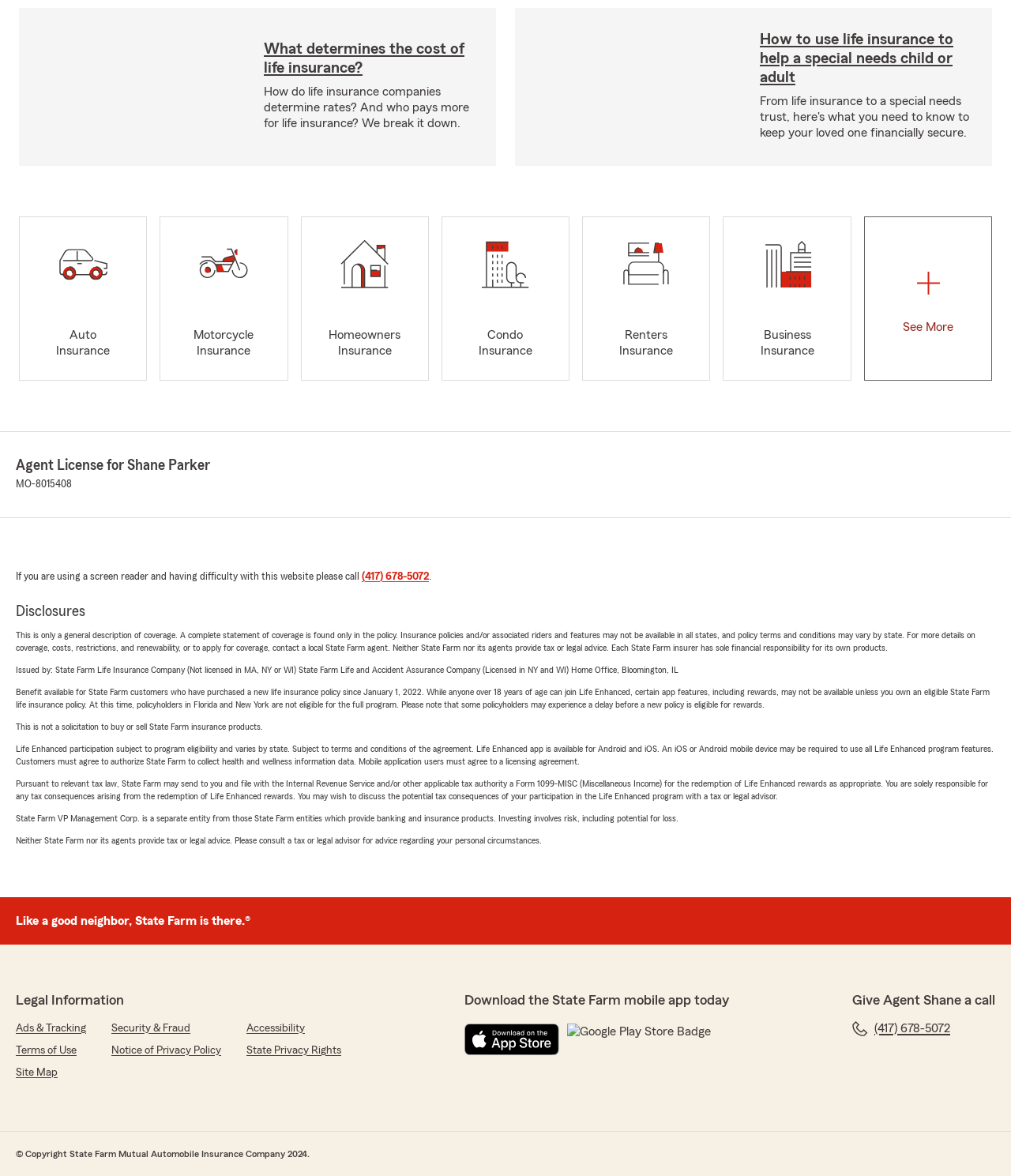Respond to the following question with a brief word or phrase:
What is the company's slogan?

Like a good neighbor, State Farm is there.